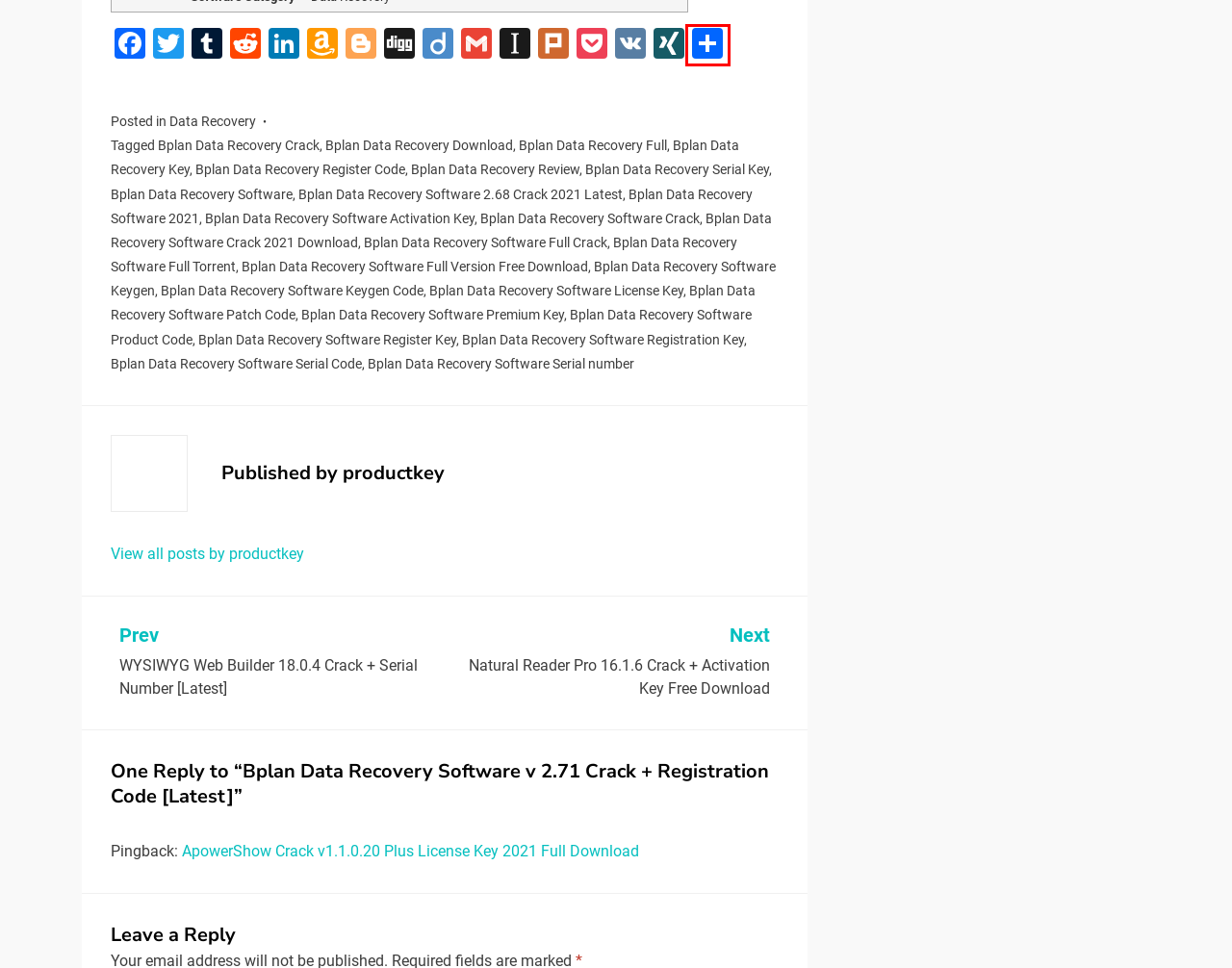Review the screenshot of a webpage which includes a red bounding box around an element. Select the description that best fits the new webpage once the element in the bounding box is clicked. Here are the candidates:
A. Bplan Data Recovery Download
B. Bplan Data Recovery Software Premium Key
C. Bplan Data Recovery Software License Key
D. AddToAny - Share
E. Bplan Data Recovery Software 2021
F. Bplan Data Recovery Software Product Code
G. Bplan Data Recovery Full
H. Bplan Data Recovery Software Register Key

D